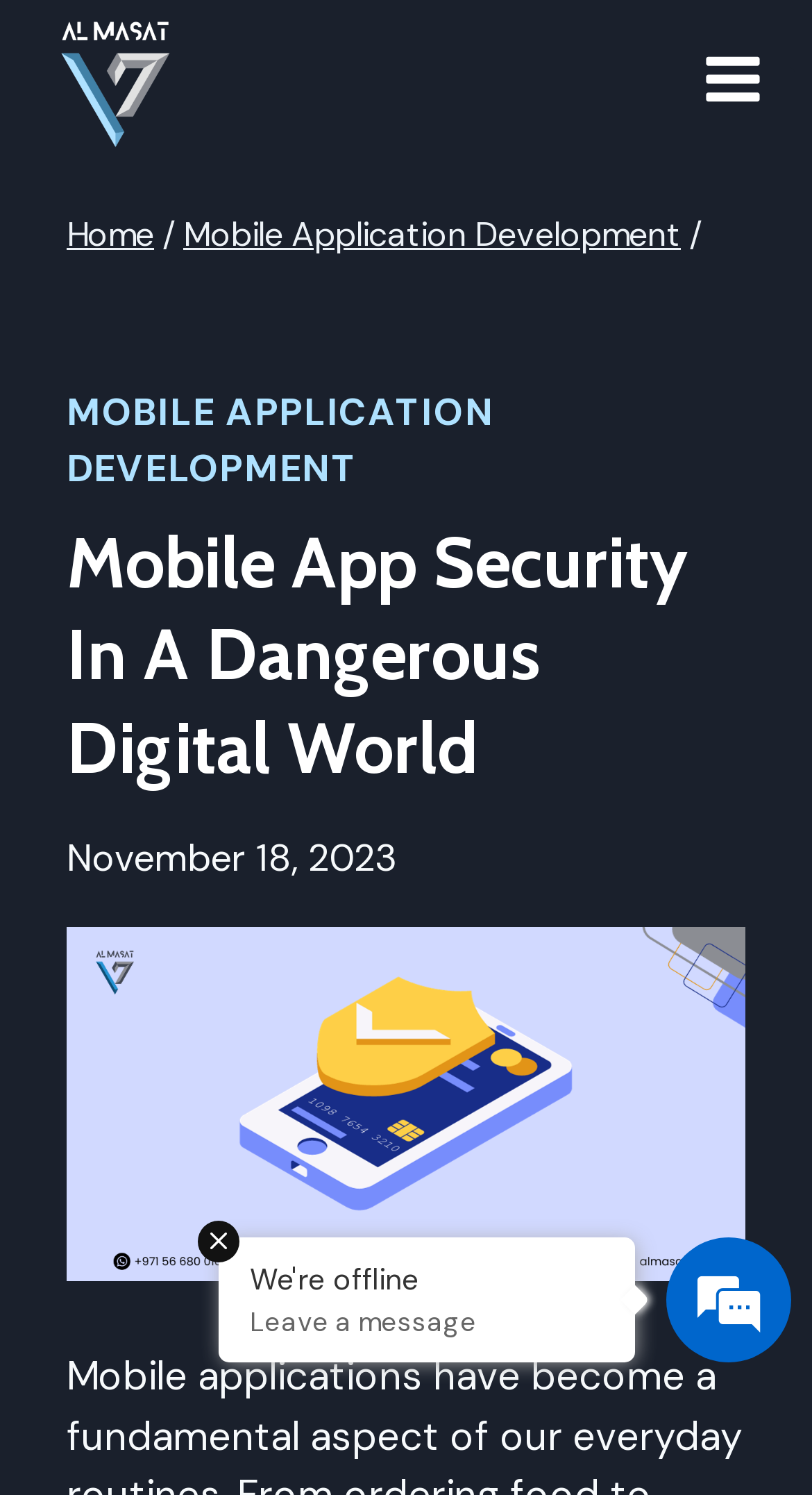What is the purpose of the button in the top-right corner?
Refer to the image and provide a detailed answer to the question.

The button in the top-right corner has an image with the text 'Toggle Menu', and its description is 'Open menu', which implies that its purpose is to open the menu.